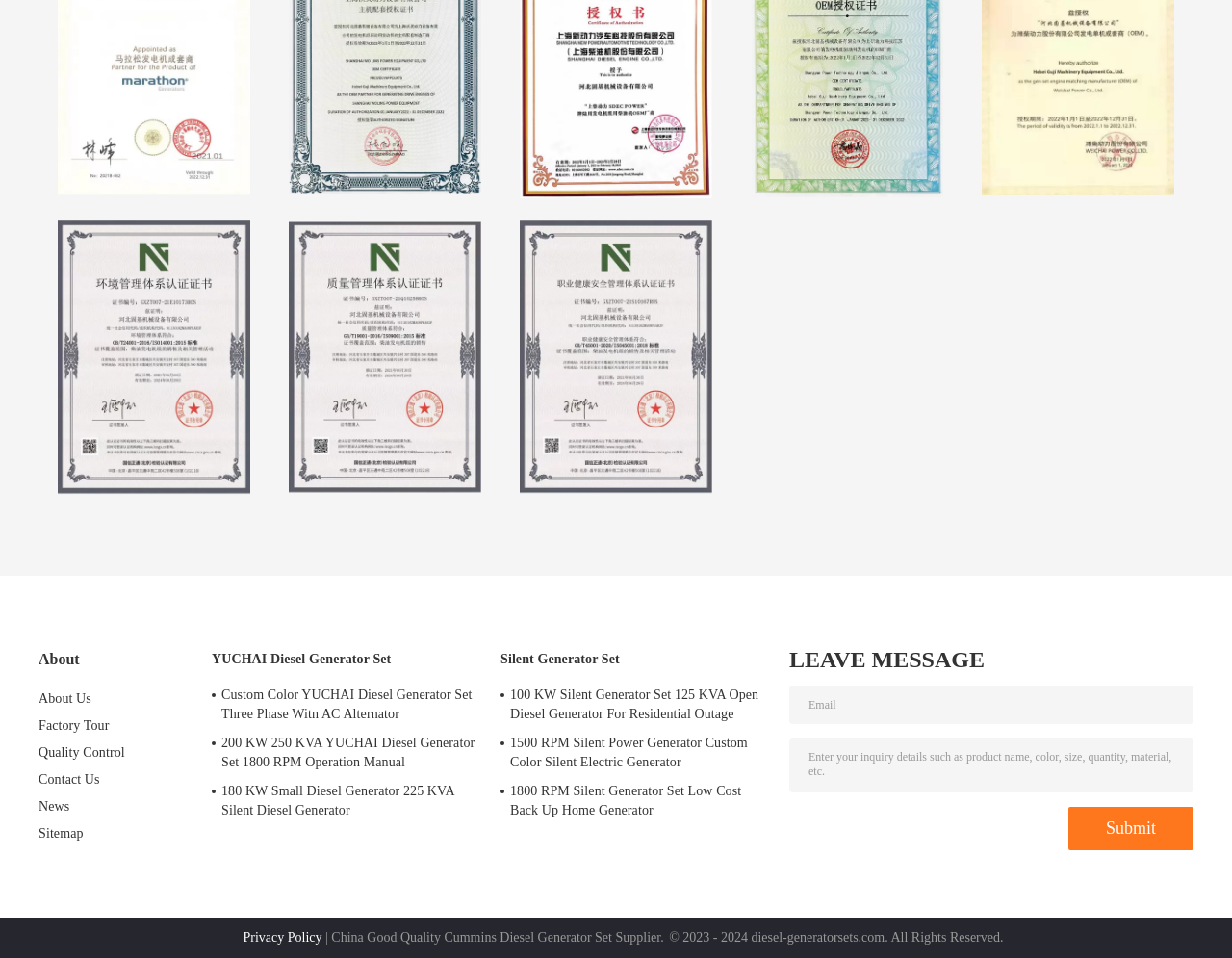Please provide the bounding box coordinates for the element that needs to be clicked to perform the instruction: "View YUCHAI Diesel Generator Set". The coordinates must consist of four float numbers between 0 and 1, formatted as [left, top, right, bottom].

[0.172, 0.677, 0.406, 0.699]